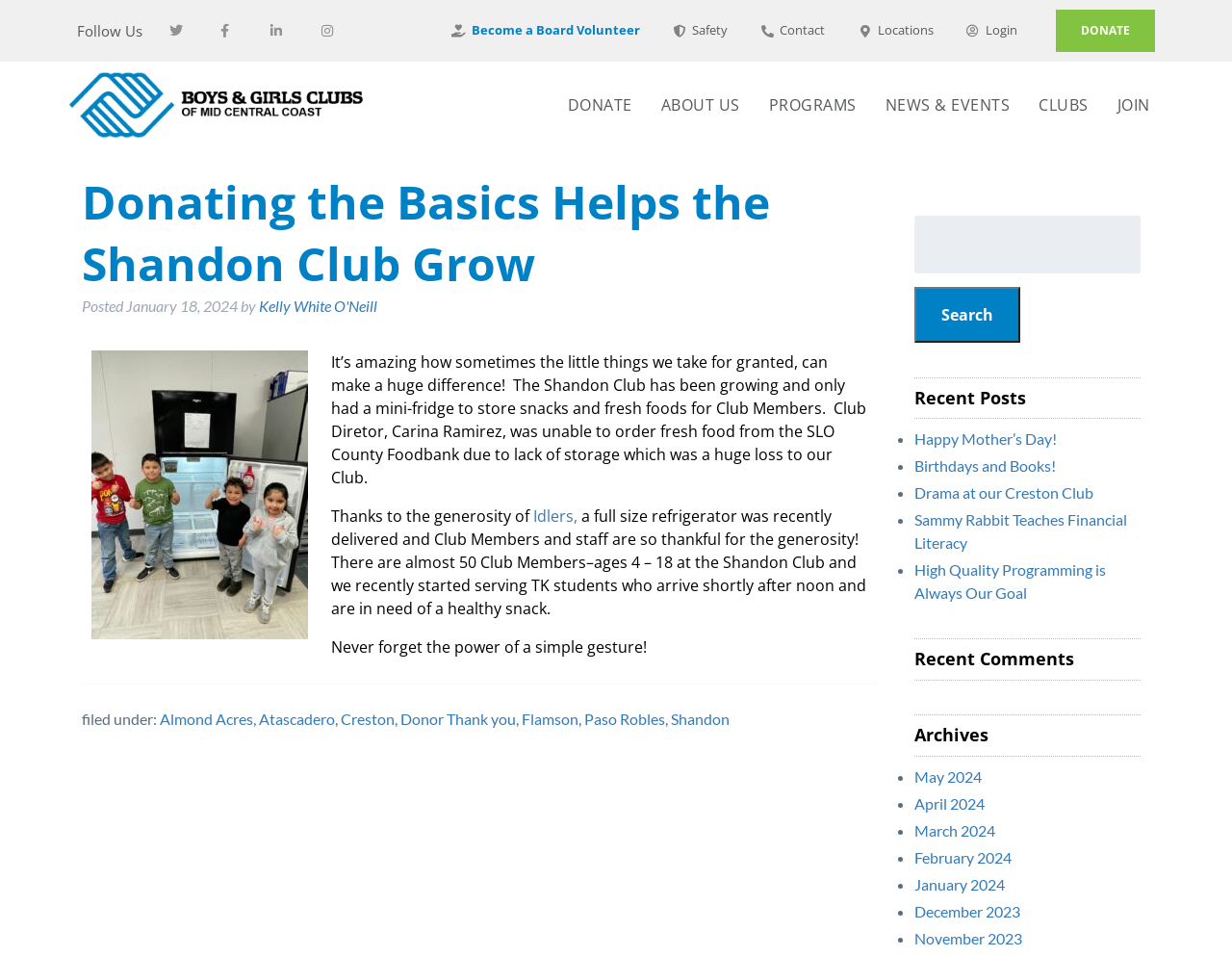Given the description Twitter, predict the bounding box coordinates of the UI element. Ensure the coordinates are in the format (top-left x, top-left y, bottom-right x, bottom-right y) and all values are between 0 and 1.

None